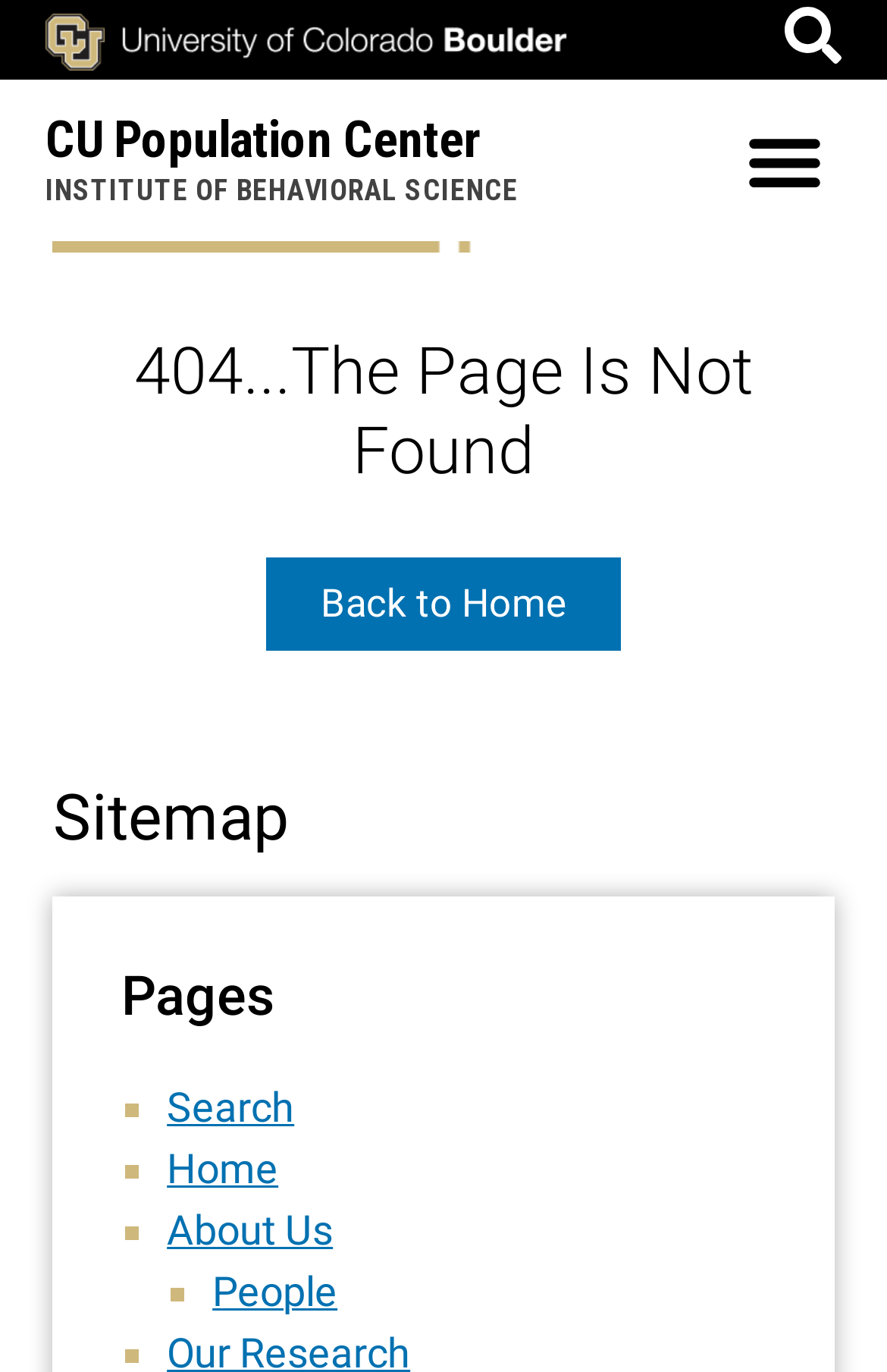Could you specify the bounding box coordinates for the clickable section to complete the following instruction: "go to search page"?

[0.885, 0.005, 0.949, 0.053]